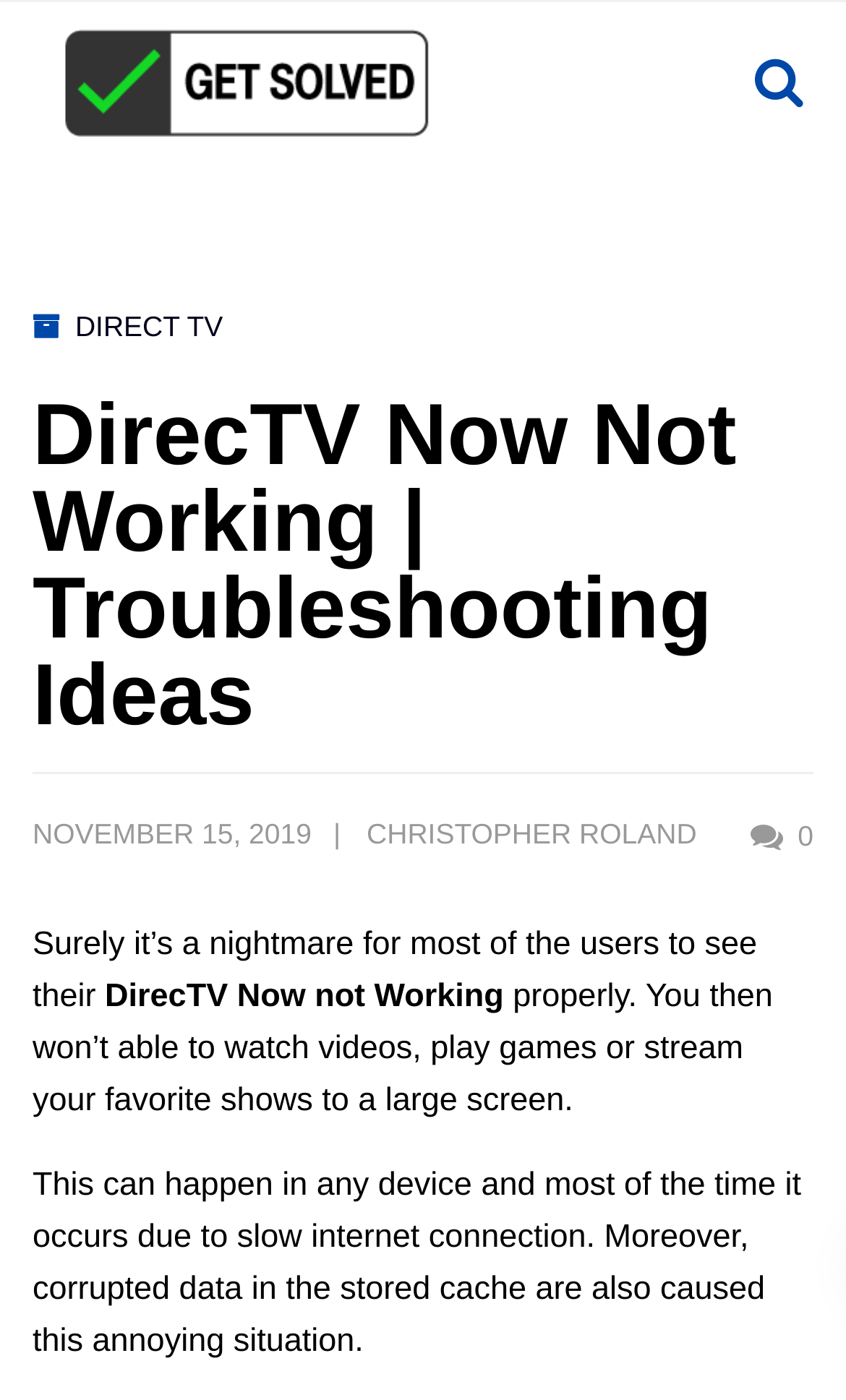Please examine the image and answer the question with a detailed explanation:
What is the issue discussed on this webpage?

The webpage is discussing the issue of DirecTV Now not working, which can happen on any device and is often caused by slow internet connection or corrupted data in the stored cache.